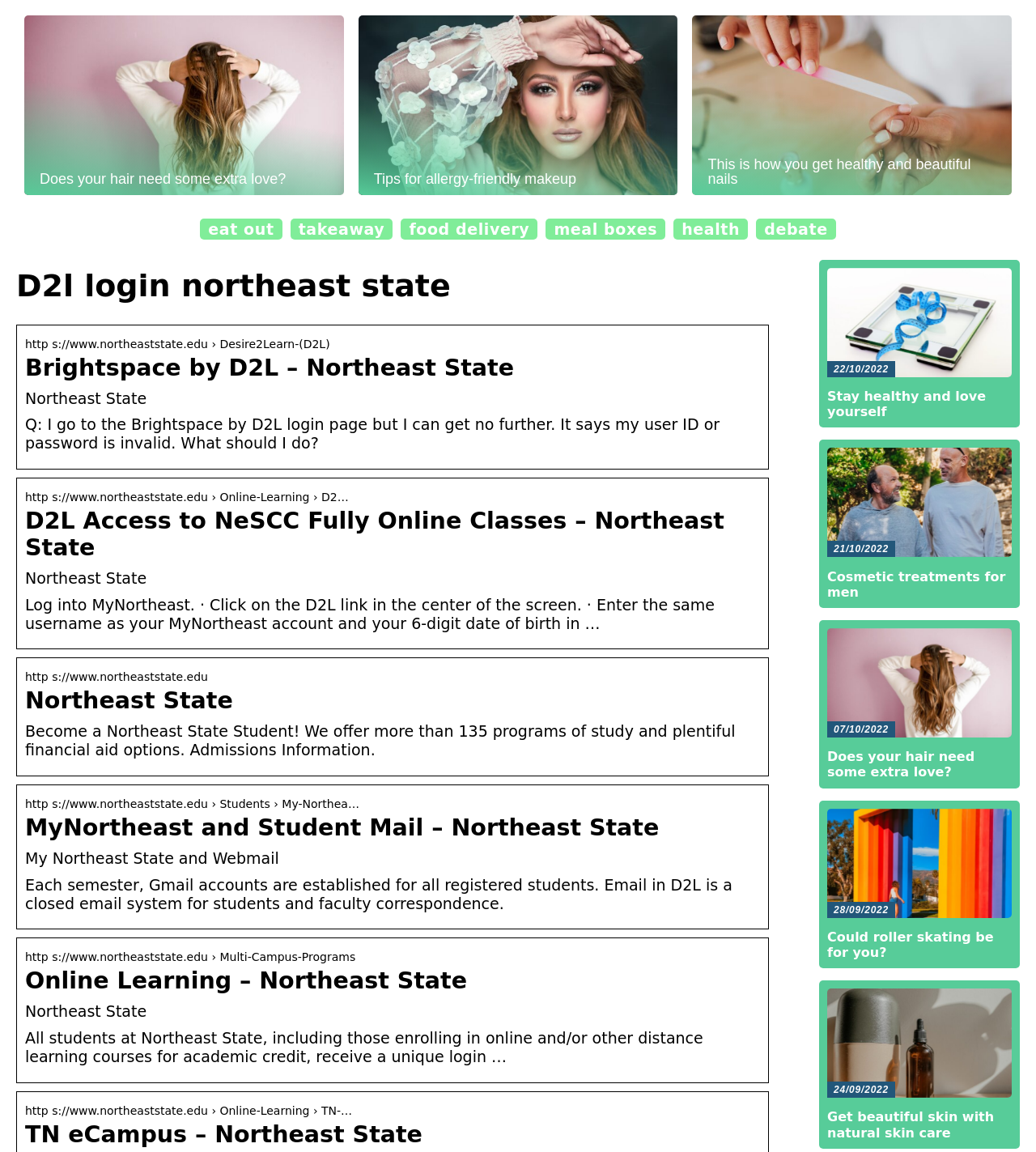Provide the bounding box coordinates for the area that should be clicked to complete the instruction: "View the terms of use".

None